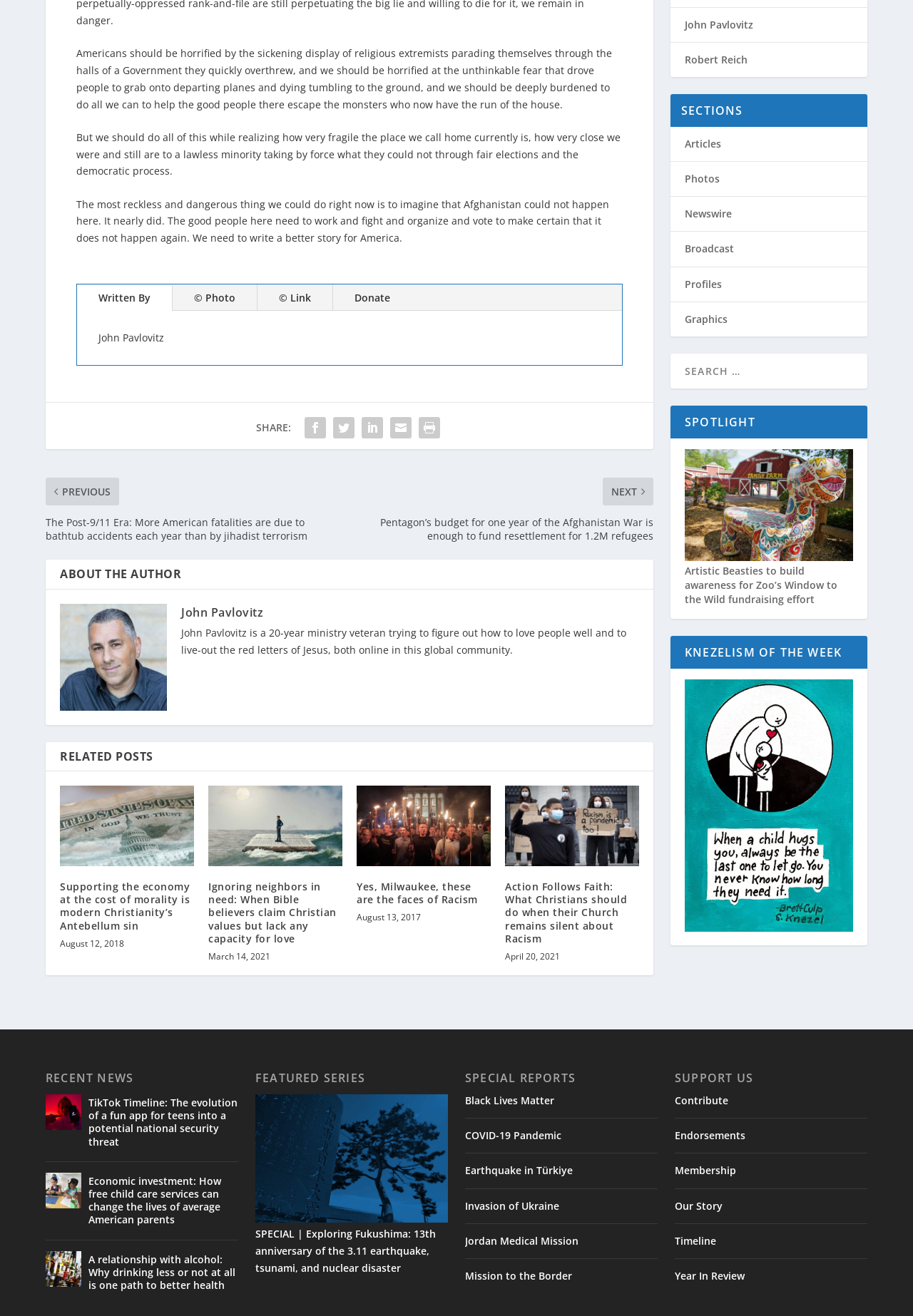Please use the details from the image to answer the following question comprehensively:
How many sections are there on the webpage?

There are seven sections on the webpage: ABOUT THE AUTHOR, RELATED POSTS, SECTIONS, SPOTLIGHT, KNEZELISM OF THE WEEK, RECENT NEWS, and FEATURED SERIES.